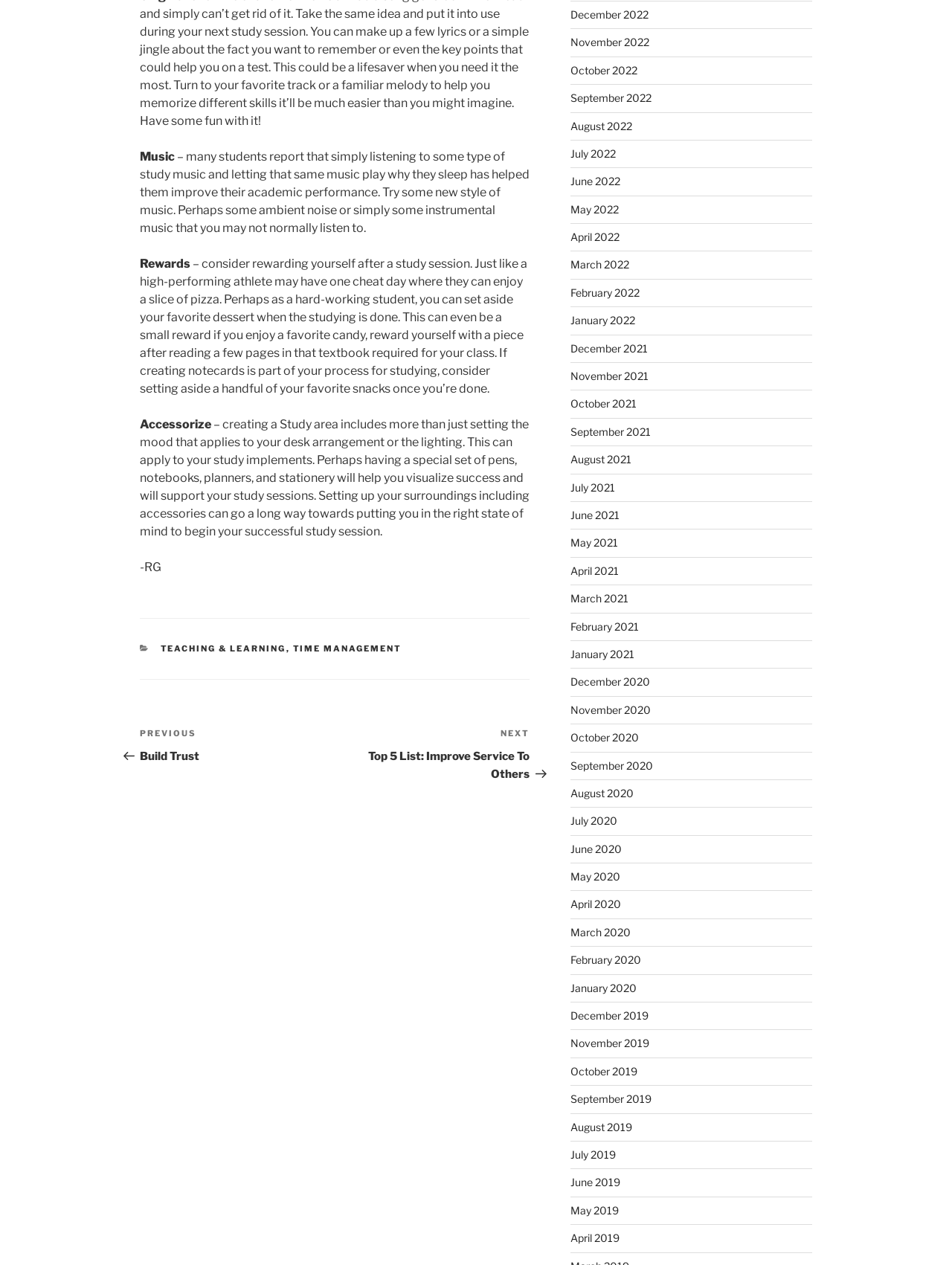How many months are listed in the archive section?
Examine the image and provide an in-depth answer to the question.

In the archive section, there are 36 months listed, ranging from December 2019 to December 2022. Each month is a link to a page or section of the website that contains posts or content from that specific month.